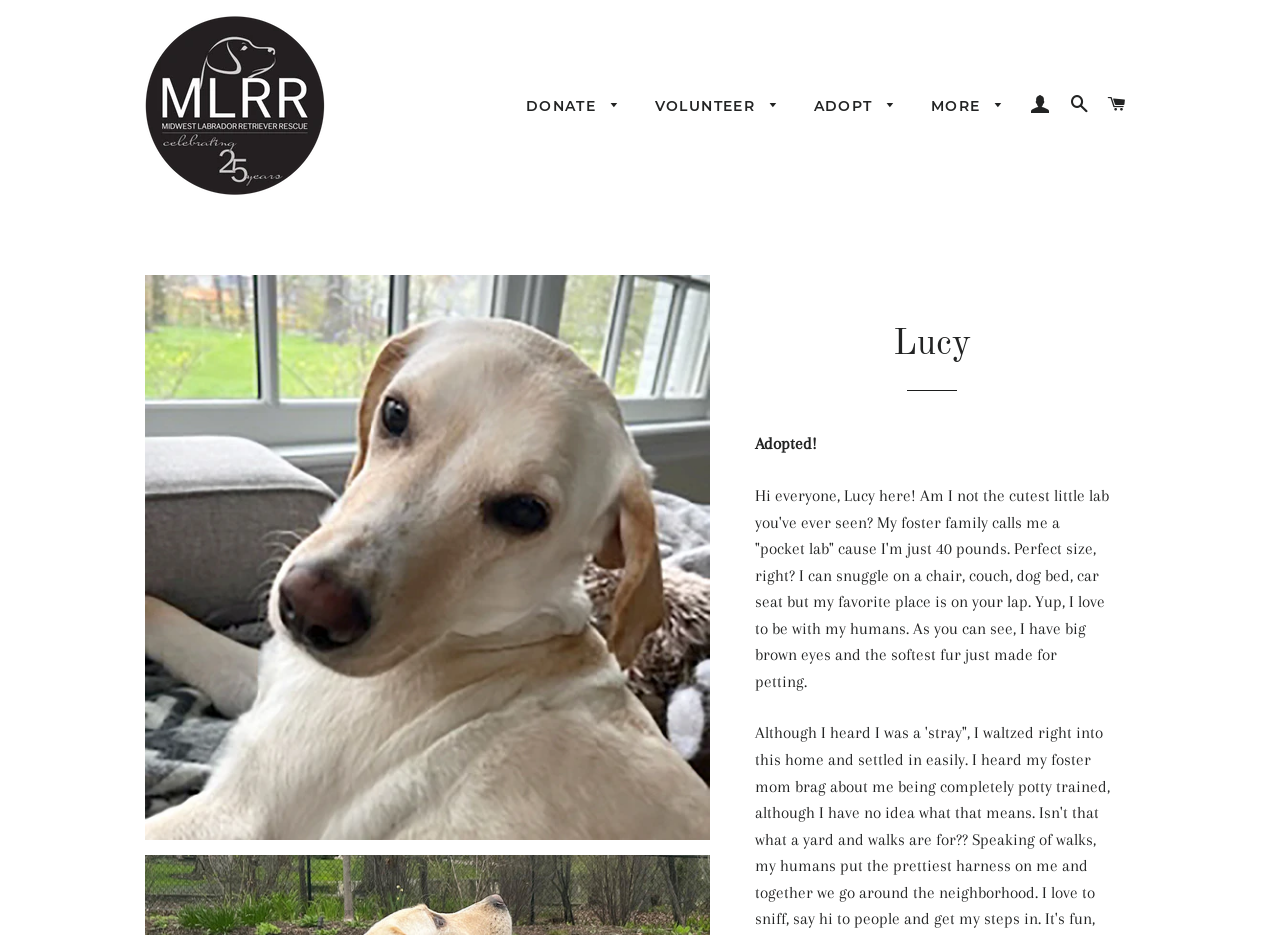Provide a thorough and detailed response to the question by examining the image: 
What is the favorite place of the lab?

The favorite place of the lab is mentioned in the static text element that describes the lab as 'Yup, I love to be with my humans. As you can see, I have big brown eyes and the softest fur just made for petting. ... my favorite place is on your lap.'.